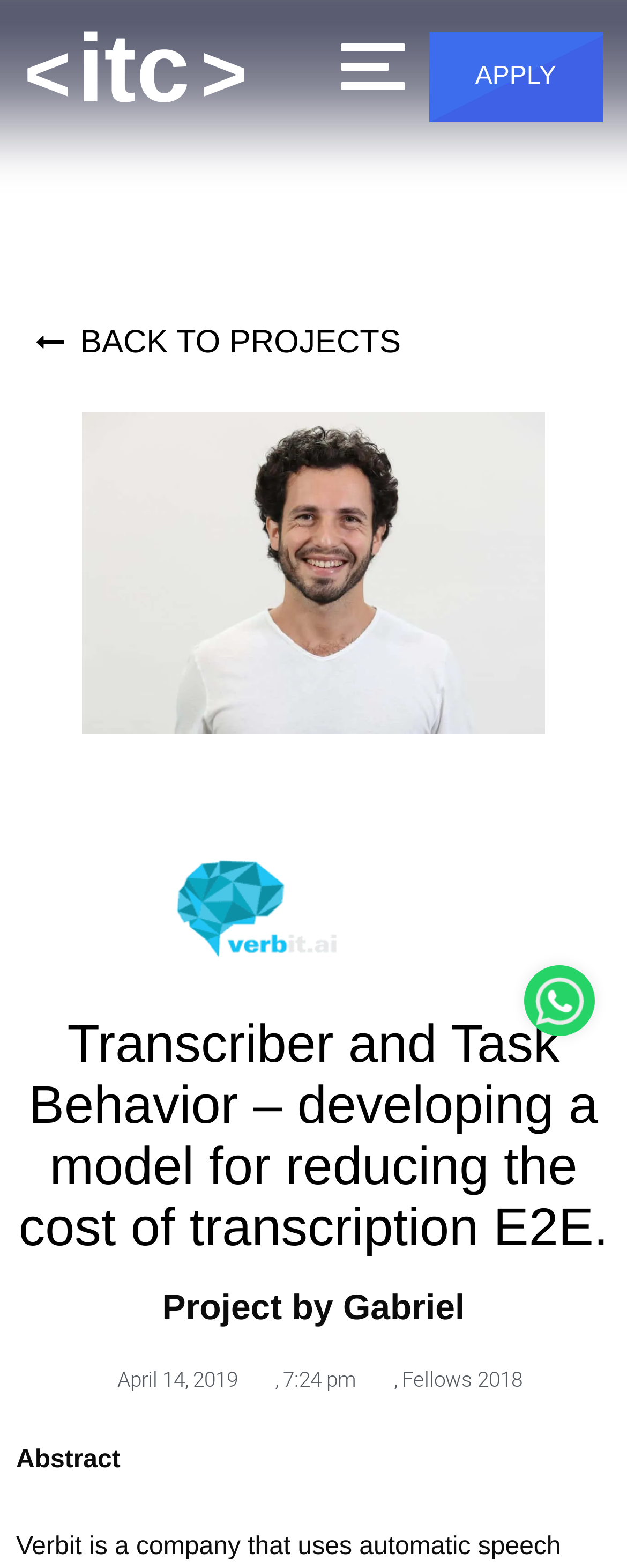Present a detailed account of what is displayed on the webpage.

The webpage appears to be a project description page, specifically for a project called "Transcriber and Task Behavior - developing a model for reducing the cost of transcription E2E." The page has a prominent heading with the project title, situated near the top center of the page. Below the heading, there is a smaller heading that indicates the project is by Gabriel.

At the very top of the page, there are three links aligned horizontally. The first link has the text "< itc >", the second link says "APPLY", and the third link is empty. On the same horizontal line, but more to the right, there is another link with the text "BACK TO PROJECTS" and an icon.

On the bottom left of the page, there are three lines of text. The first line indicates the date "April 14, 2019", the second line shows the time "7:24 pm", and the third line mentions "Fellows 2018".

Further down the page, there is a section with the heading "Abstract". Below this heading, there is a link with an image, which is likely a logo or an icon. The image is positioned to the right of the "Abstract" heading.

There are no other notable elements or text on the page.